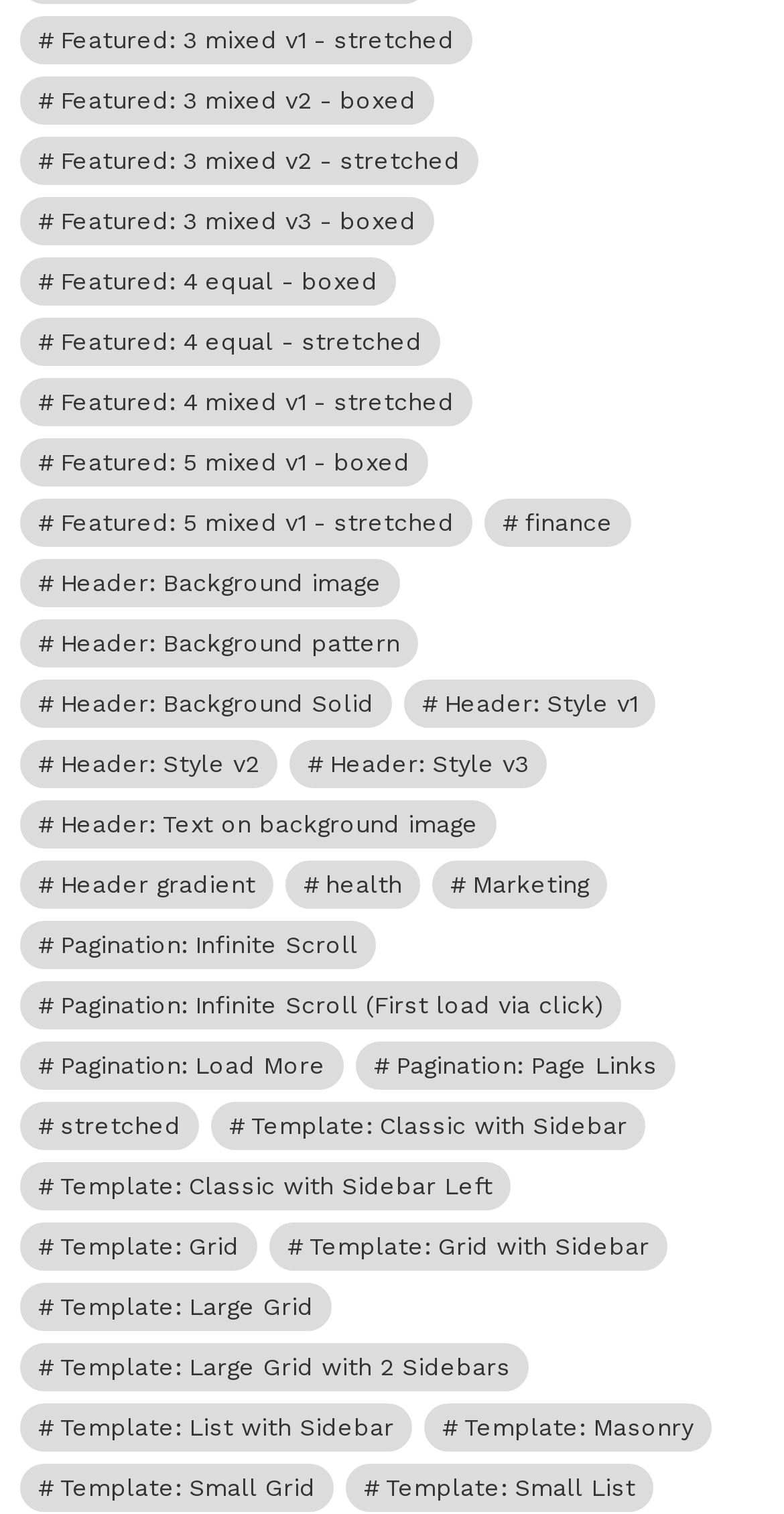Using the description: "Marketing", identify the bounding box of the corresponding UI element in the screenshot.

[0.551, 0.568, 0.774, 0.6]